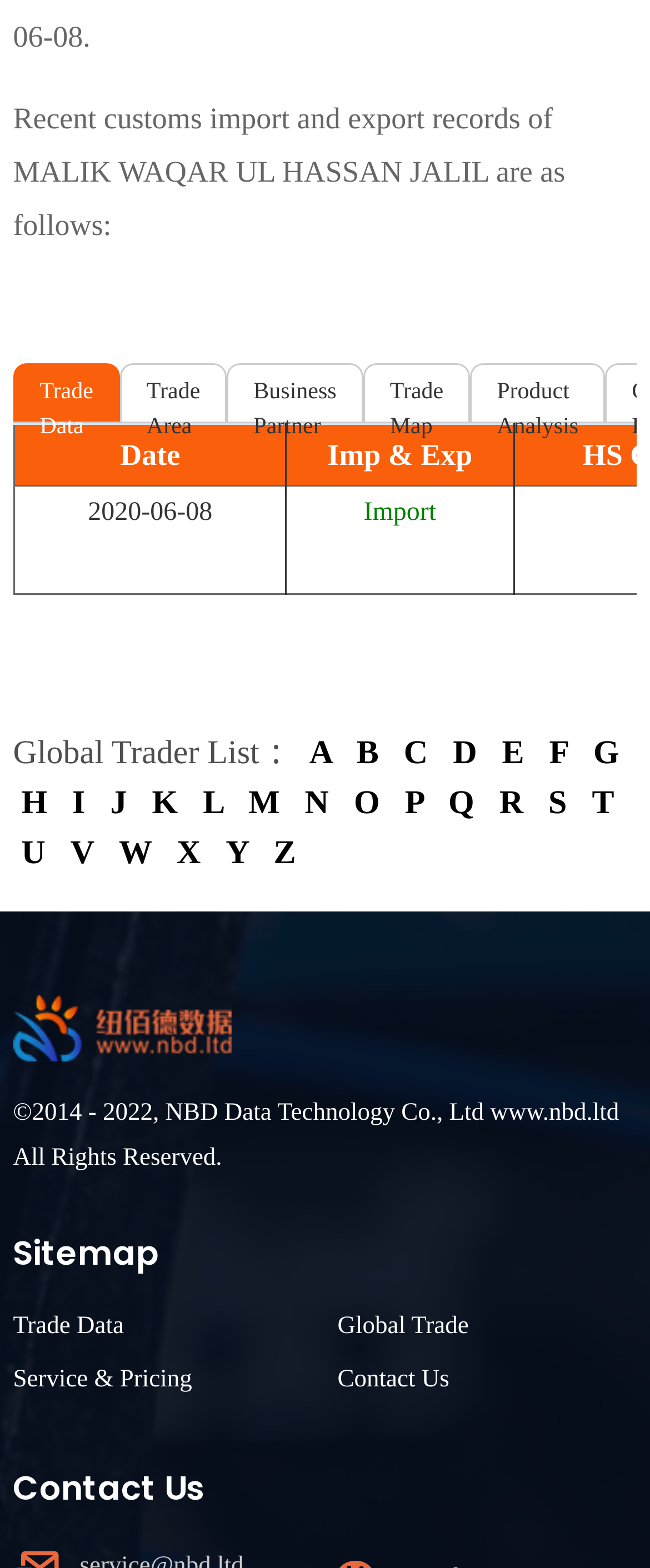How many links are available under 'Global Trader List'?
Examine the image and provide an in-depth answer to the question.

Under the 'Global Trader List' section, there are 26 links labeled from 'A' to 'Z', which can be counted by examining the links listed below the 'Global Trader List' heading.